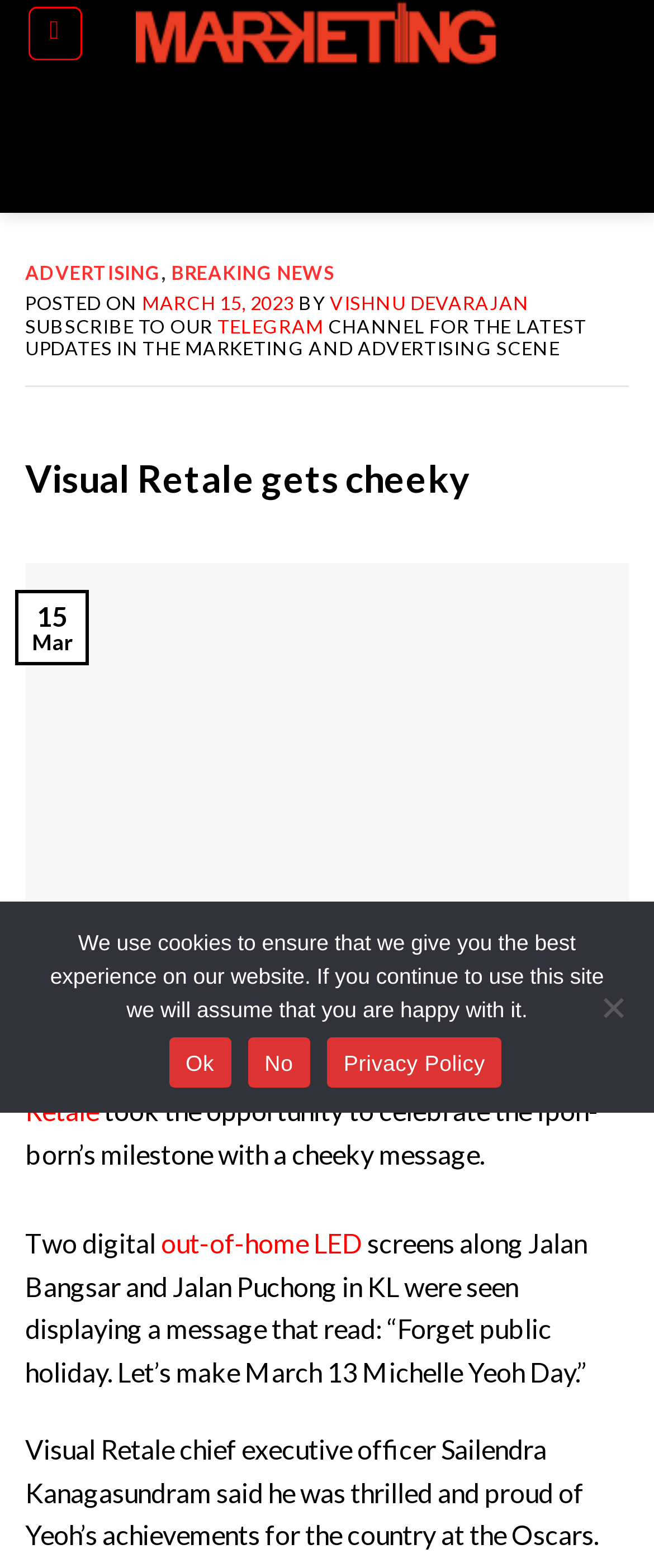Determine the bounding box coordinates of the clickable region to follow the instruction: "Read the article about Visual Retale".

[0.038, 0.474, 0.962, 0.494]